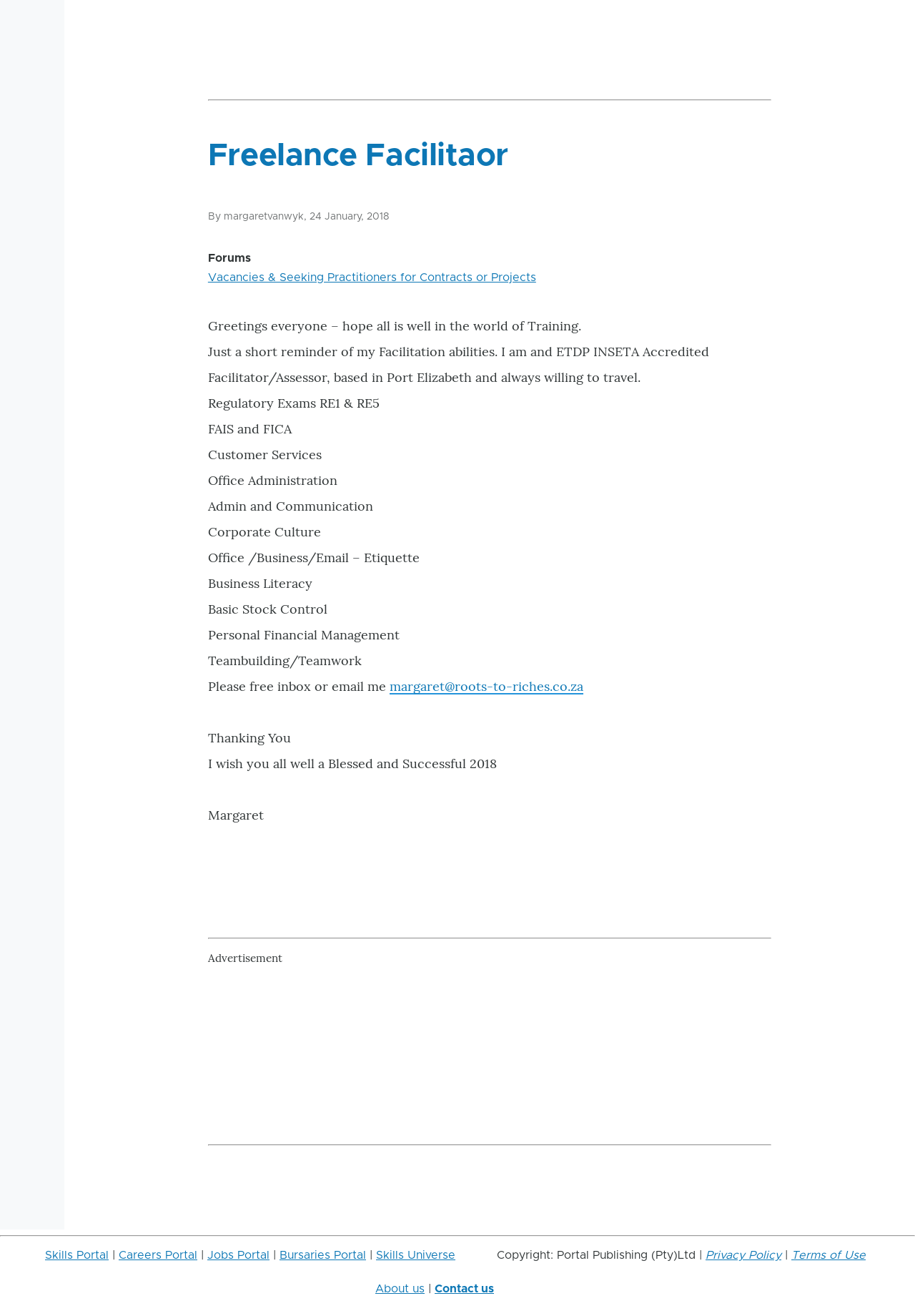Determine the coordinates of the bounding box that should be clicked to complete the instruction: "Read the 'Privacy Policy'". The coordinates should be represented by four float numbers between 0 and 1: [left, top, right, bottom].

[0.771, 0.949, 0.854, 0.958]